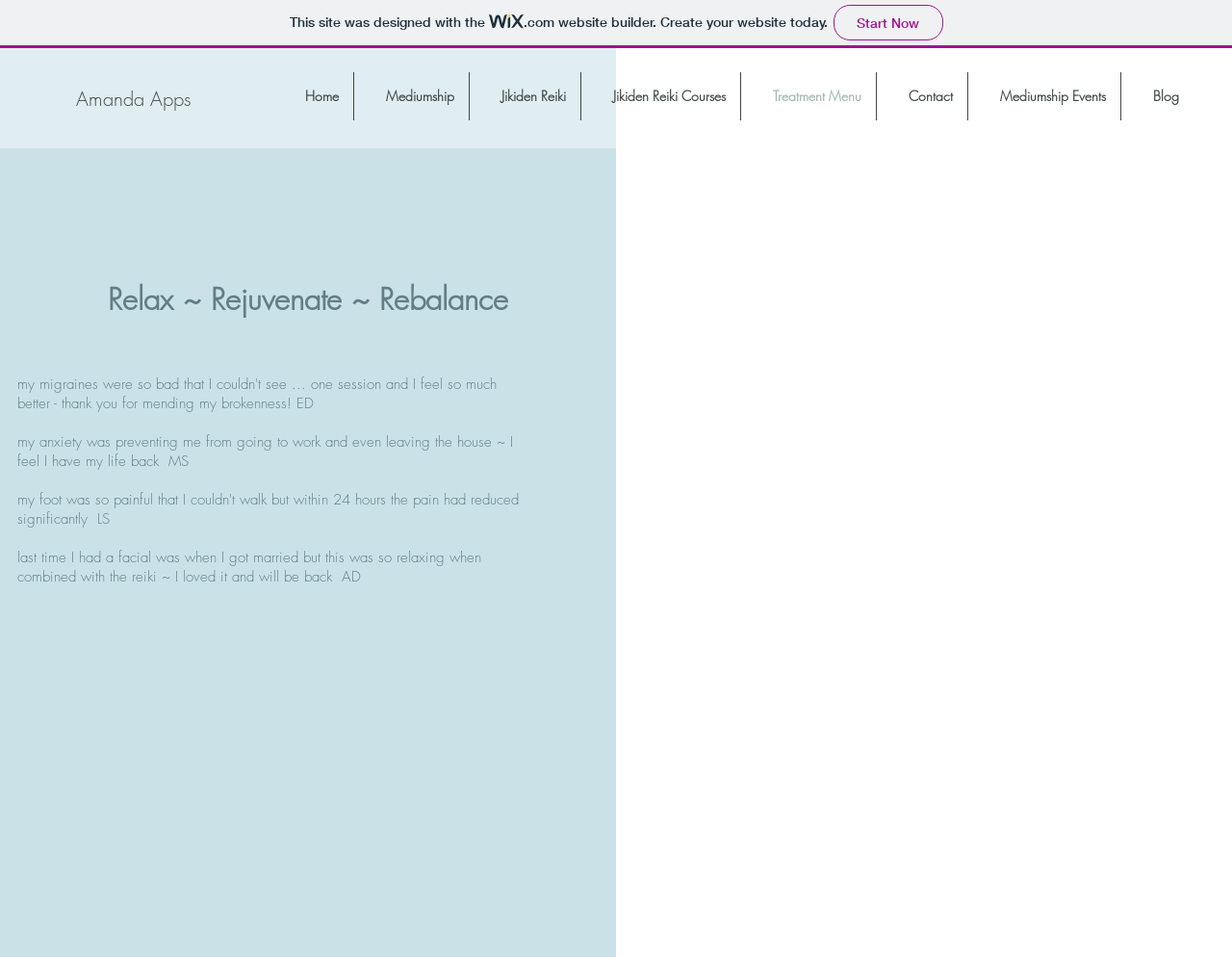Generate a comprehensive caption for the webpage you are viewing.

The webpage is a treatment menu for Amanda Apps, a website that offers various wellness and relaxation services. At the top of the page, there is a link to create a website with Wix.com, accompanied by a small Wix logo. Below this, there is a navigation menu with links to different sections of the website, including Home, Mediumship, Jikiden Reiki, Treatment Menu, Contact, Mediumship Events, and Blog.

The main content of the page is divided into sections, each with a heading. The first section has a heading "Relax ~ Rejuvenate ~ Rebalance" and features two testimonials from clients, one about overcoming anxiety and the other about a relaxing facial and Reiki experience.

The next section has a heading that explains the treatment options, including the session lengths and prices. There are three options: 1 hour for £40, 1 1/2 hours for £55, and 2 hours for £75. The treatments use Neal's Yard Organic products, which are naturally scented with essential oils and free of silicones and parabens.

Below this, there are sections for different treatment options, including Jikiden Reiki, Aromatherapy Massage, Standard Treatment, Psychological/Emotional Treatment, Full Body Massage, Back, Neck and Shoulder Massage, Neal's Yard Facial, and Reflexology. Each section has a brief description of the treatment. The Neal's Yard Facial section provides a detailed description of the treatment, which includes a facial drainage, neck, shoulder, and scalp massage, combined with Jikiden Reiki.